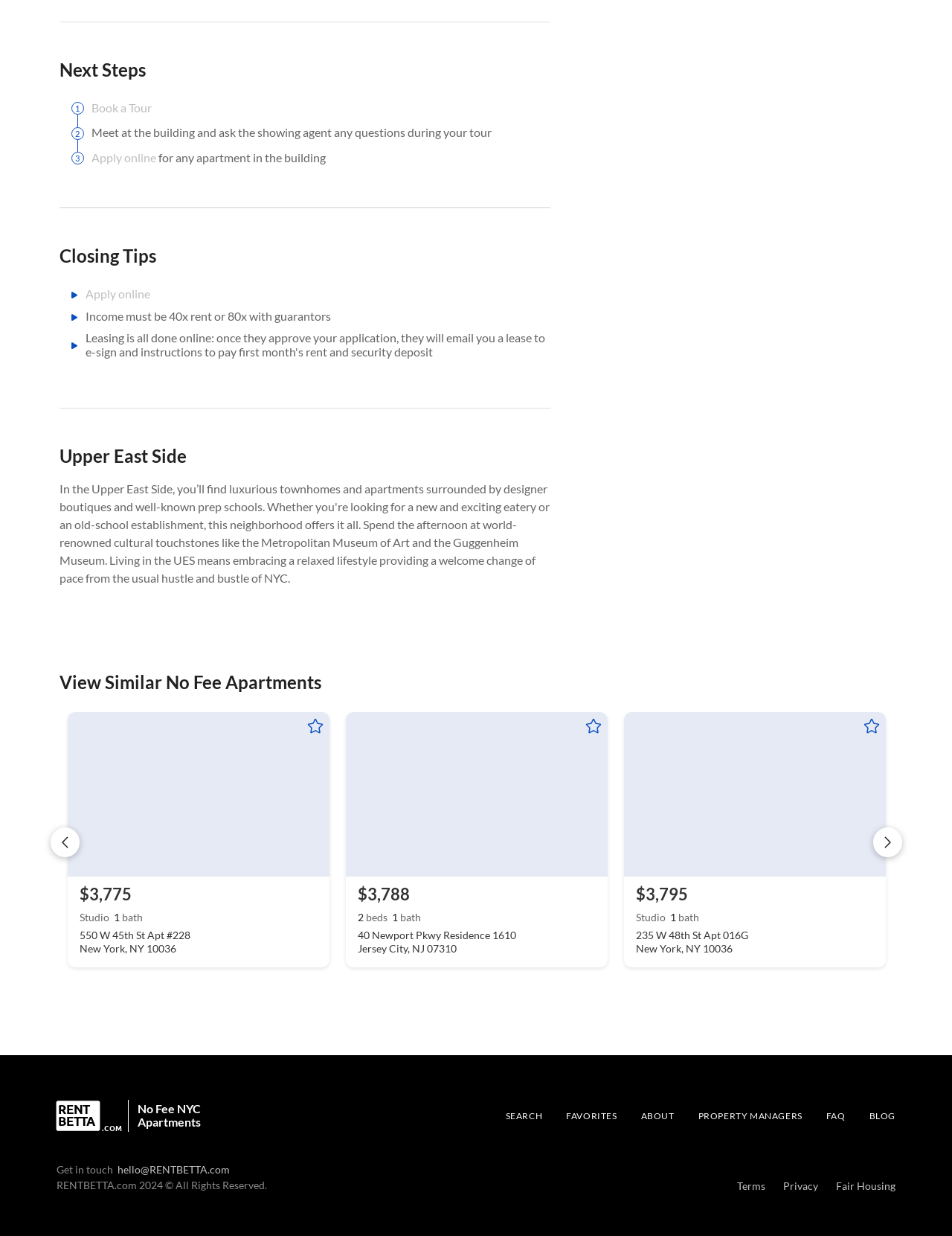Based on the element description Fair Housing, identify the bounding box coordinates for the UI element. The coordinates should be in the format (top-left x, top-left y, bottom-right x, bottom-right y) and within the 0 to 1 range.

[0.878, 0.655, 0.941, 0.666]